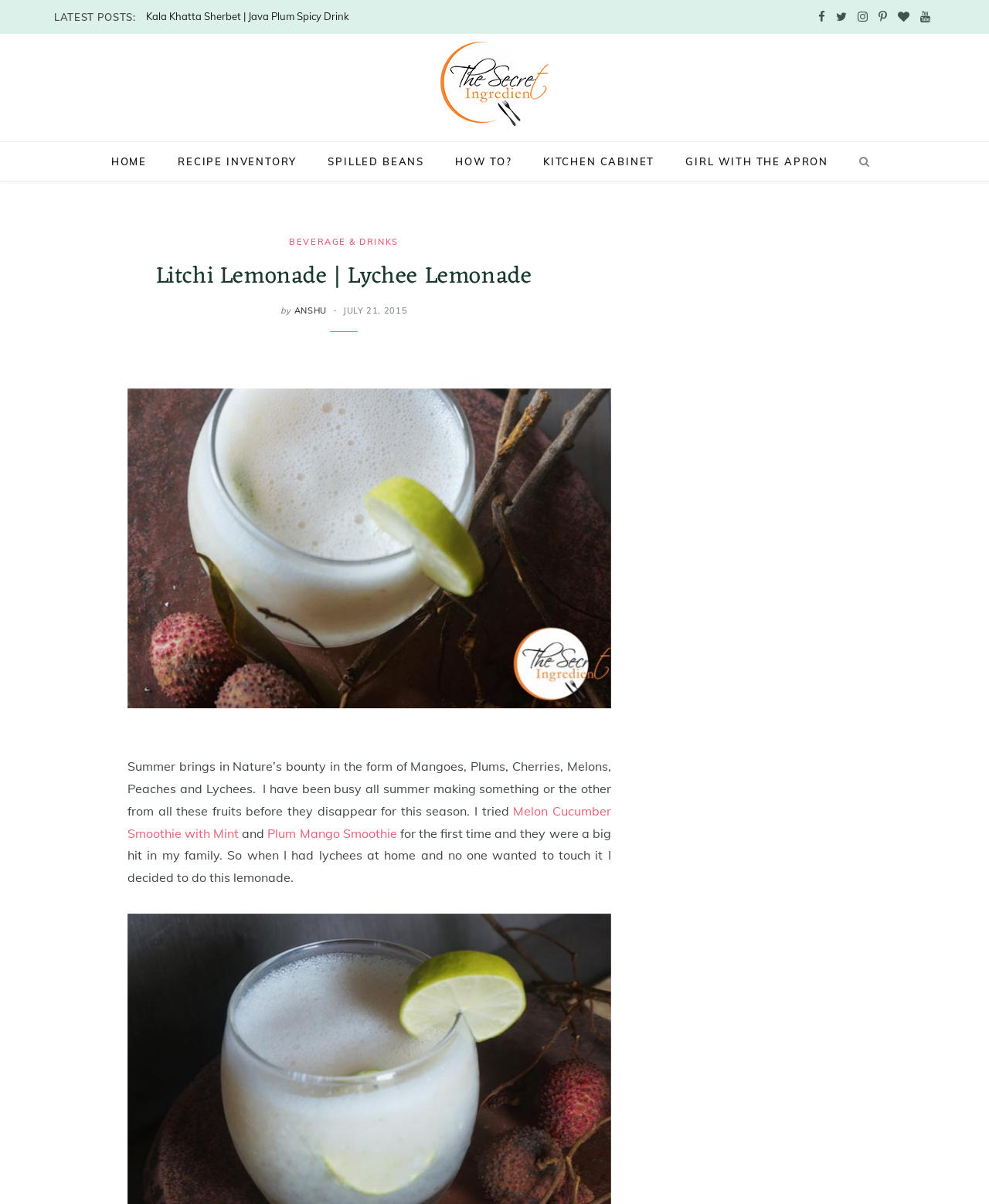How many social media links are present in the top-right corner?
Kindly answer the question with as much detail as you can.

I counted the number of social media links in the top-right corner of the webpage by examining the links with icons such as Facebook, Twitter, Instagram, and Pinterest. I found a total of 6 social media links in this section.